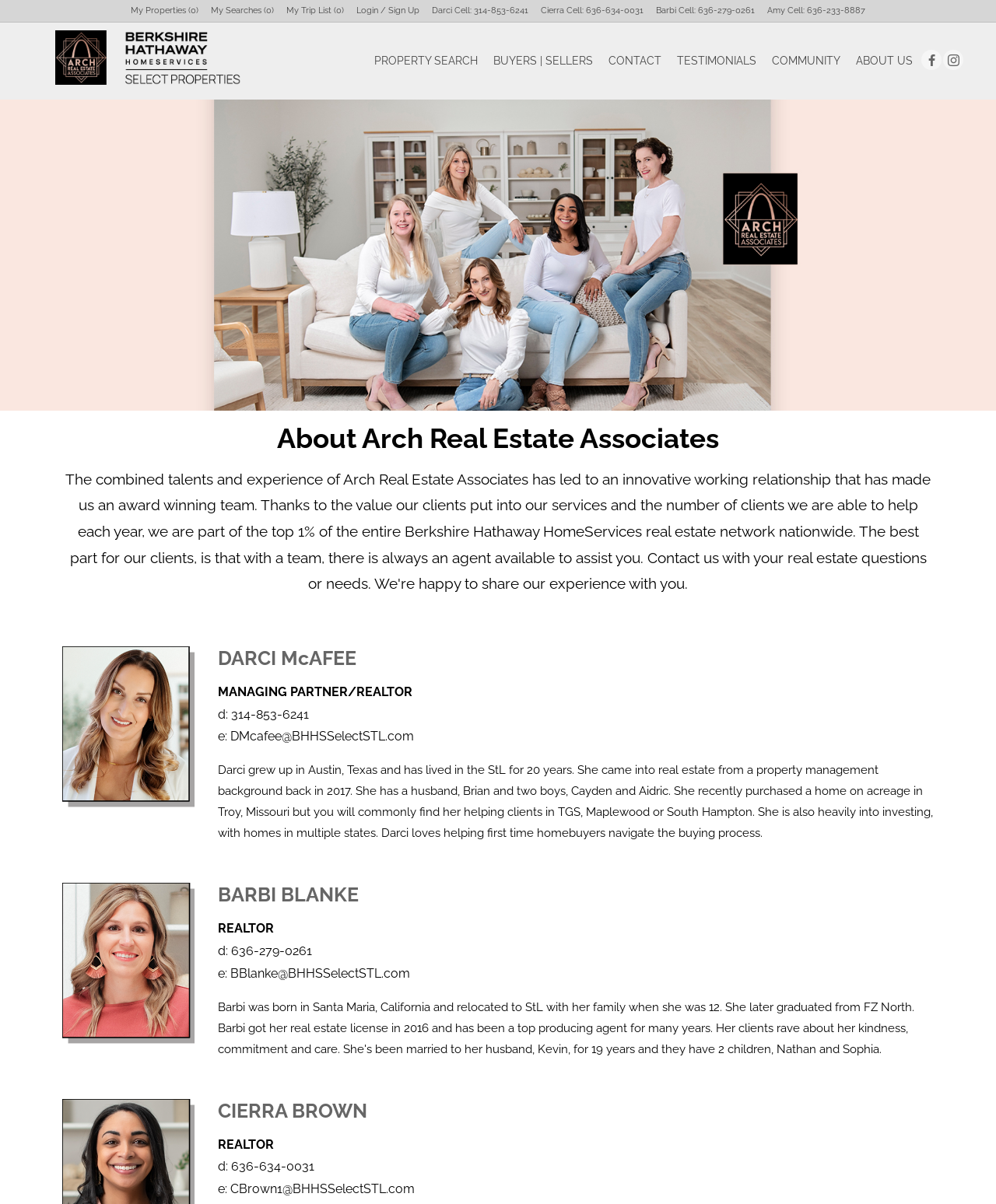Using floating point numbers between 0 and 1, provide the bounding box coordinates in the format (top-left x, top-left y, bottom-right x, bottom-right y). Locate the UI element described here: Dubai, United Arab Emirates.

None